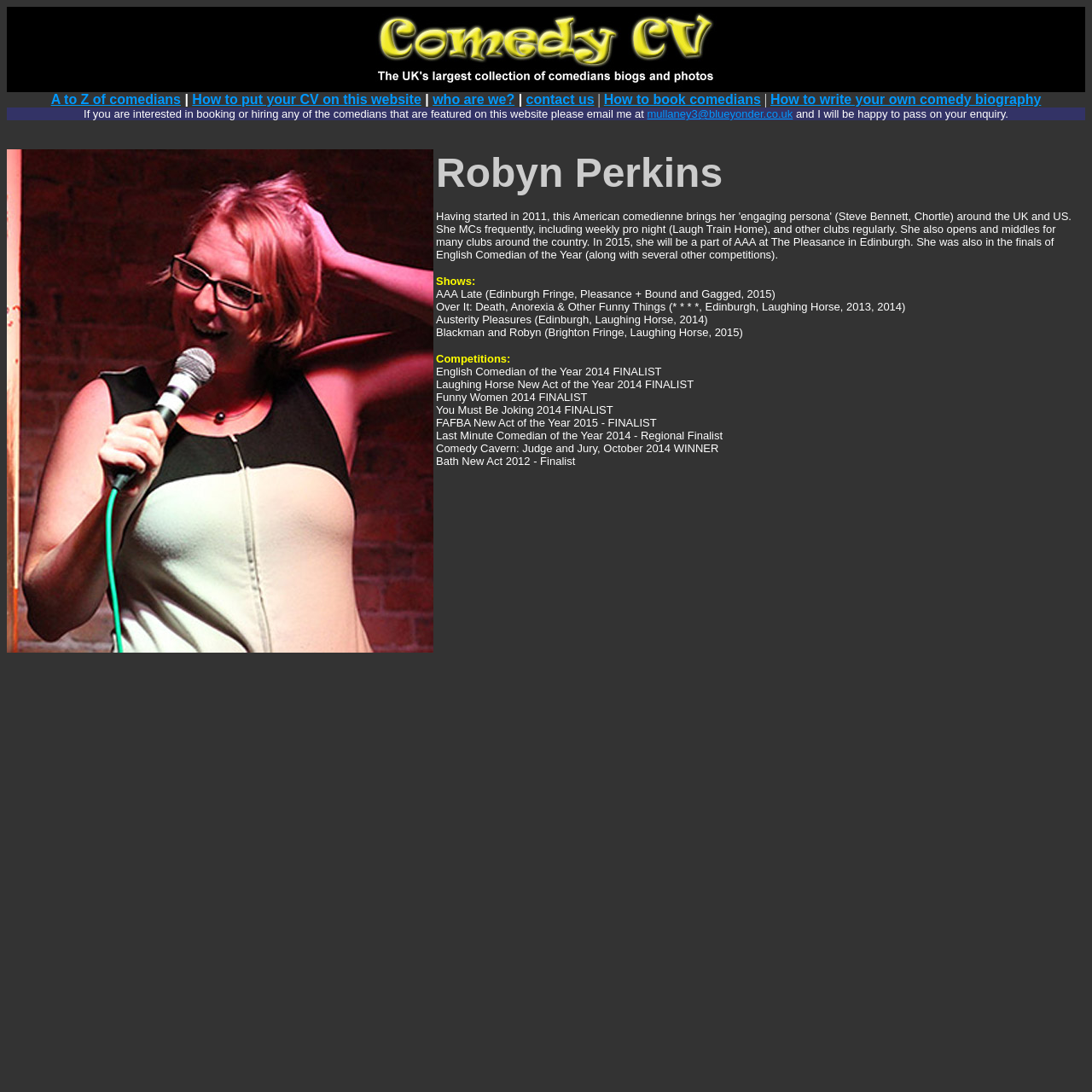Give a one-word or one-phrase response to the question:
How can I contact the website owner?

Email mullaney3@blueyonder.co.uk